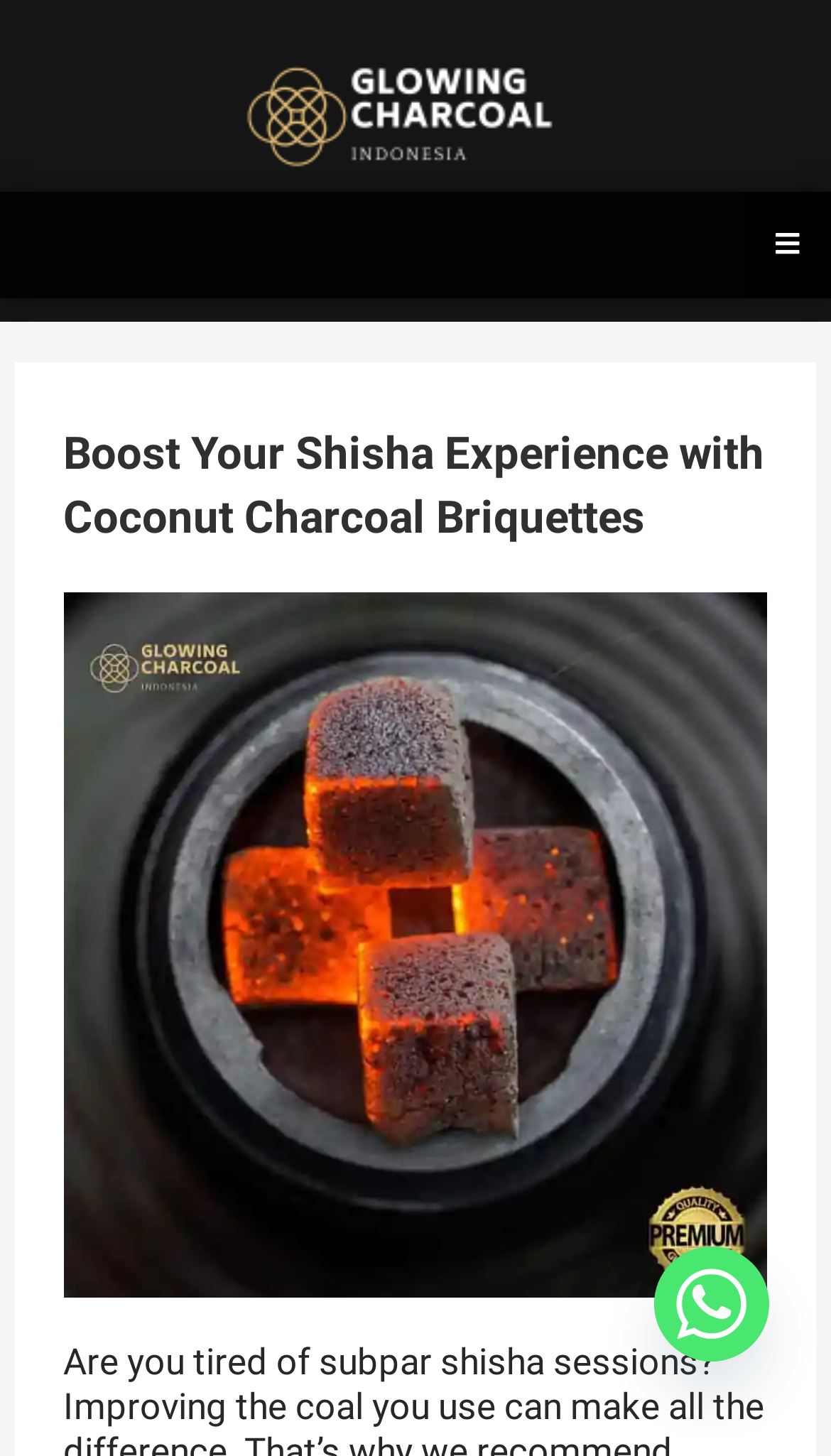Extract the main title from the webpage and generate its text.

Boost Your Shisha Experience with Coconut Charcoal Briquettes